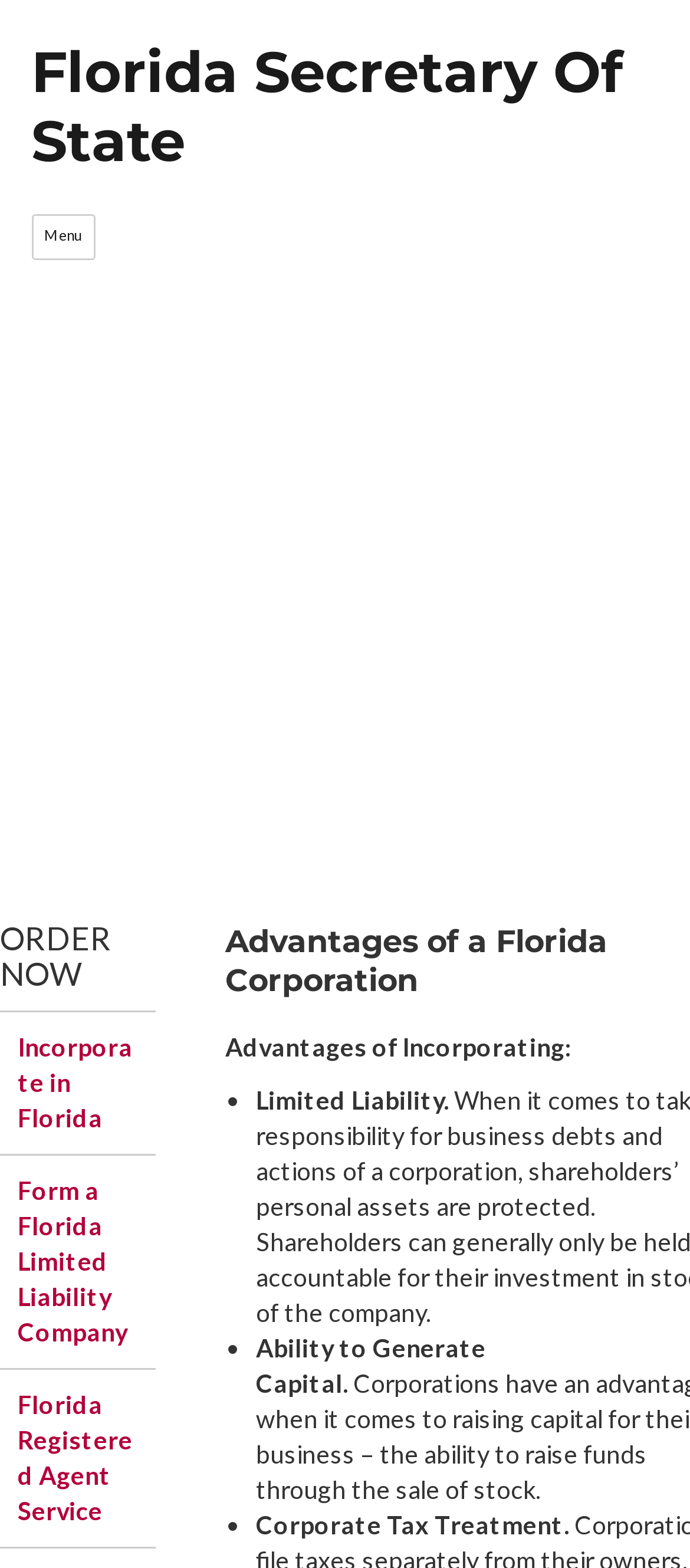Generate a thorough caption that explains the contents of the webpage.

The webpage appears to be about the advantages of incorporating a business in Florida, specifically highlighting the benefits of forming a corporation or limited liability company. 

At the top left of the page, there is a link to the "Florida Secretary Of State" website. Next to it, there is a button labeled "Menu" that, when expanded, controls the site navigation and social navigation. 

Below the menu button, there is an iframe containing an advertisement that spans the entire width of the page. 

On the left side of the page, there is a section with three links: "Incorporate in Florida", "Form a Florida Limited Liability Company", and "Florida Registered Agent Service". These links are stacked vertically, with "ORDER NOW" heading above them.

On the right side of the page, there is a header section with the title "Advantages of a Florida Corporation". Below this header, there is a paragraph with the title "Advantages of Incorporating:" followed by a list of three bullet points. The bullet points describe the benefits of incorporating, including limited liability, ability to generate capital, and corporate tax treatment.